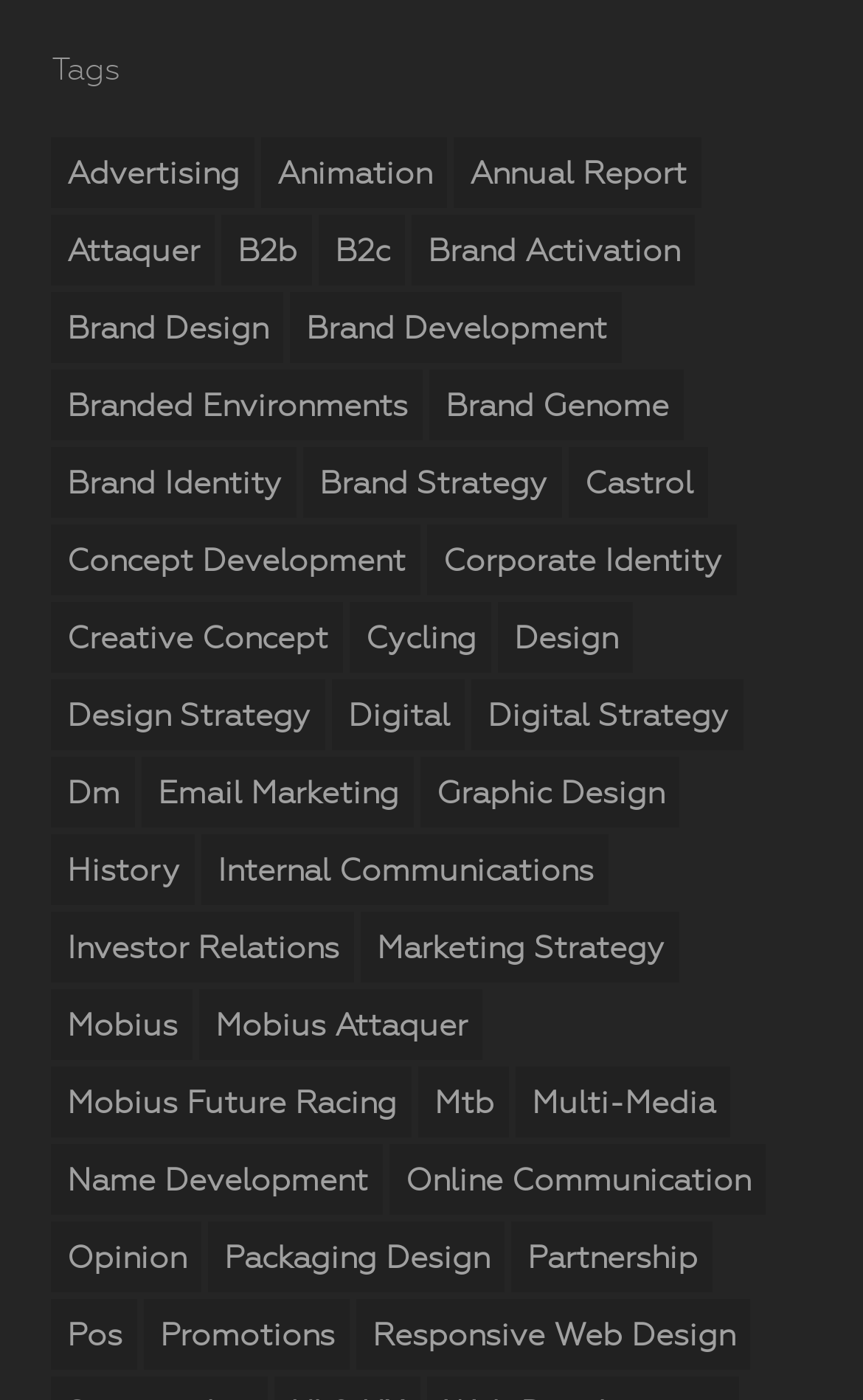Given the element description: "attaquer", predict the bounding box coordinates of this UI element. The coordinates must be four float numbers between 0 and 1, given as [left, top, right, bottom].

[0.06, 0.153, 0.25, 0.204]